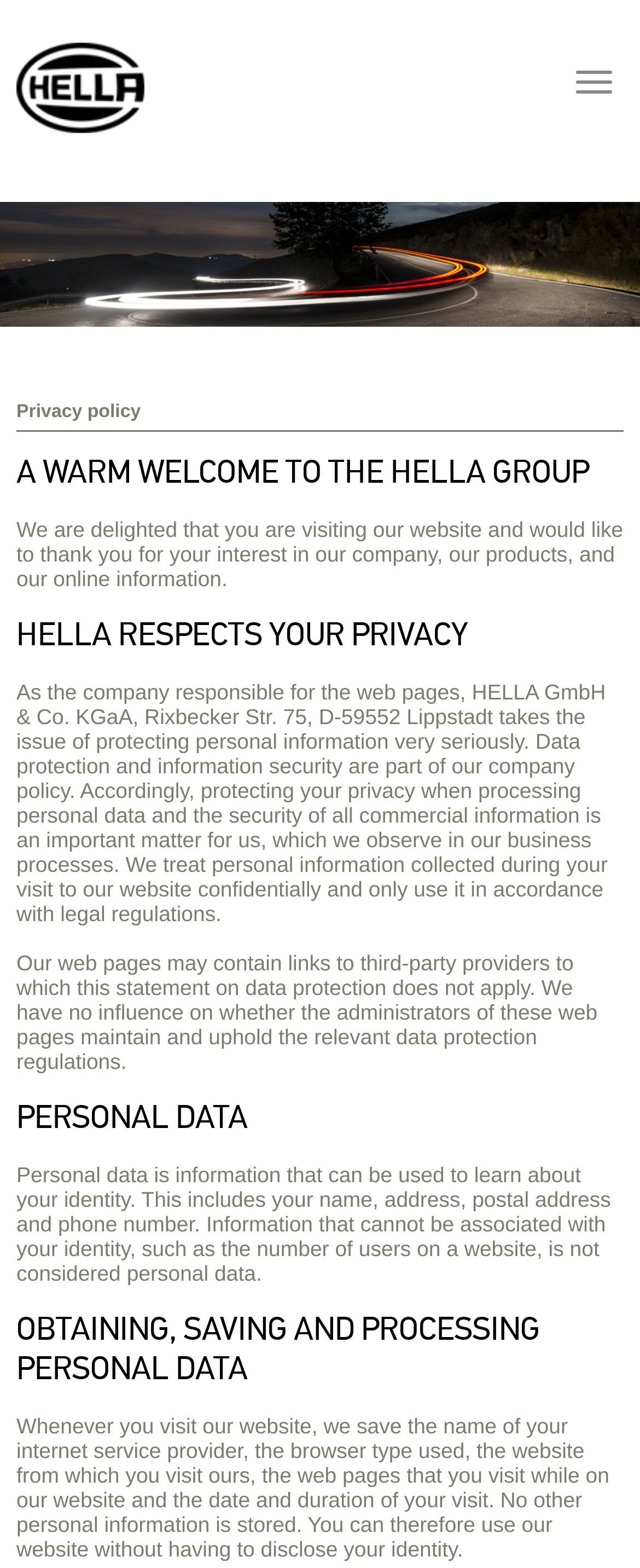What type of information is considered personal data?
Please use the visual content to give a single word or phrase answer.

Name, address, phone number